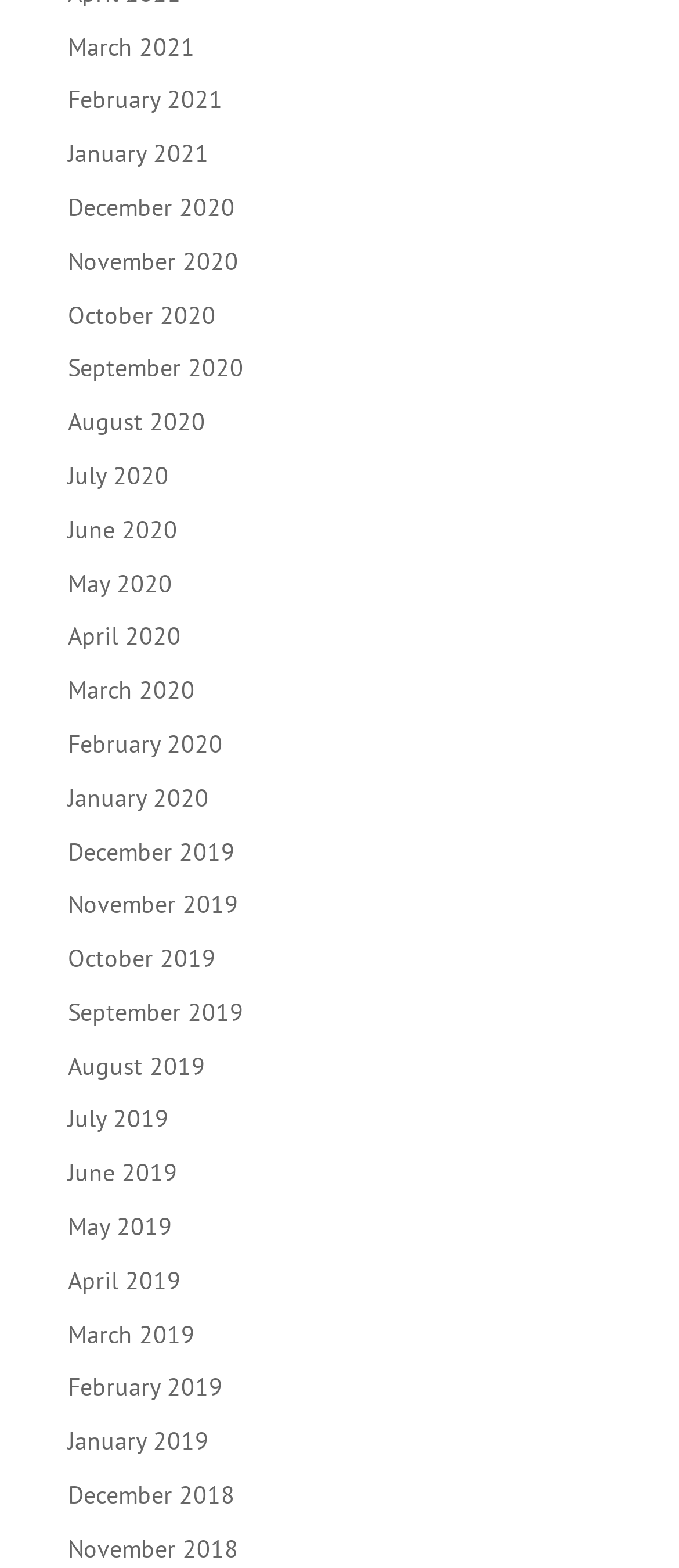Provide a one-word or short-phrase response to the question:
What is the position of the link 'June 2020'?

Above 'May 2020'